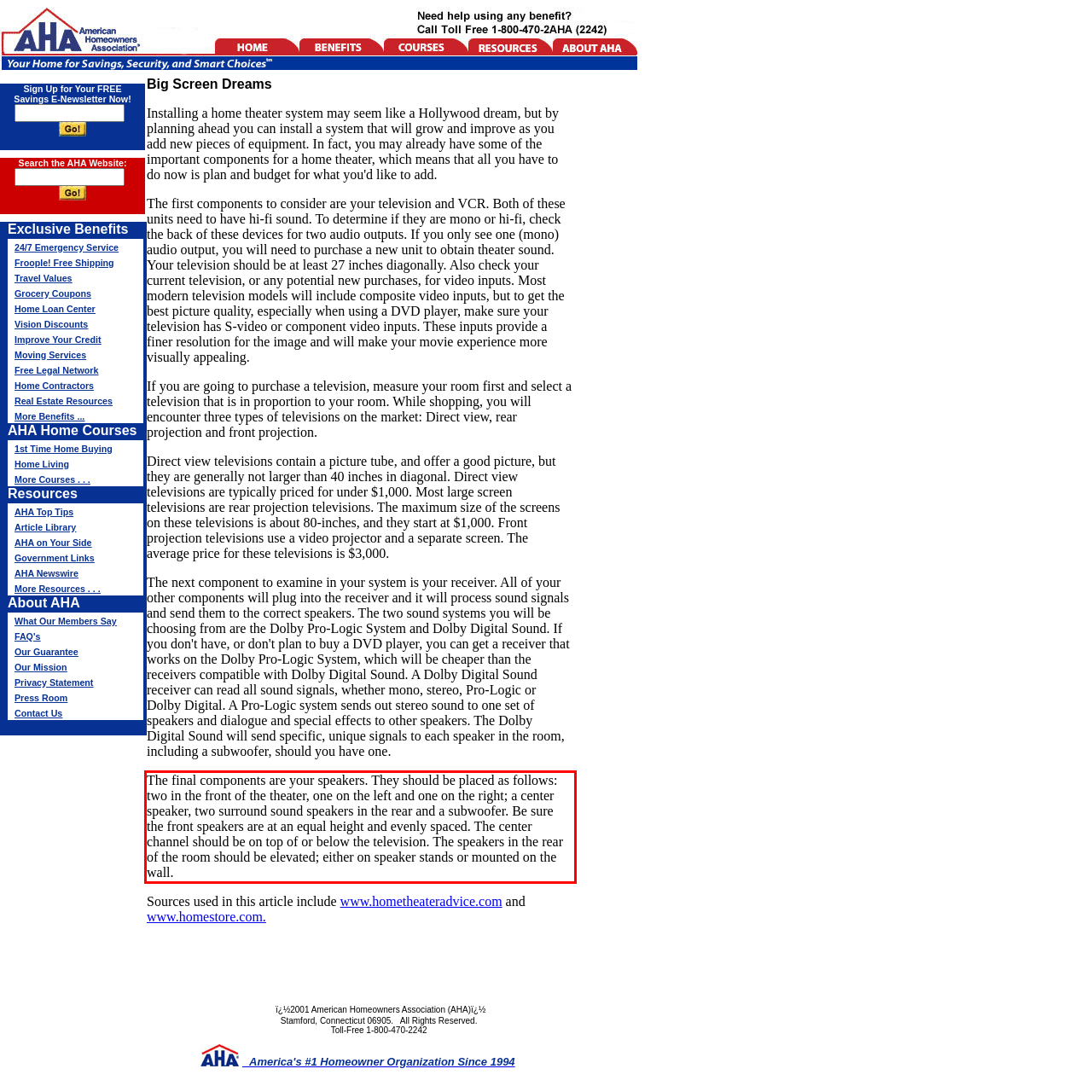Using OCR, extract the text content found within the red bounding box in the given webpage screenshot.

The final components are your speakers. They should be placed as follows: two in the front of the theater, one on the left and one on the right; a center speaker, two surround sound speakers in the rear and a subwoofer. Be sure the front speakers are at an equal height and evenly spaced. The center channel should be on top of or below the television. The speakers in the rear of the room should be elevated; either on speaker stands or mounted on the wall.